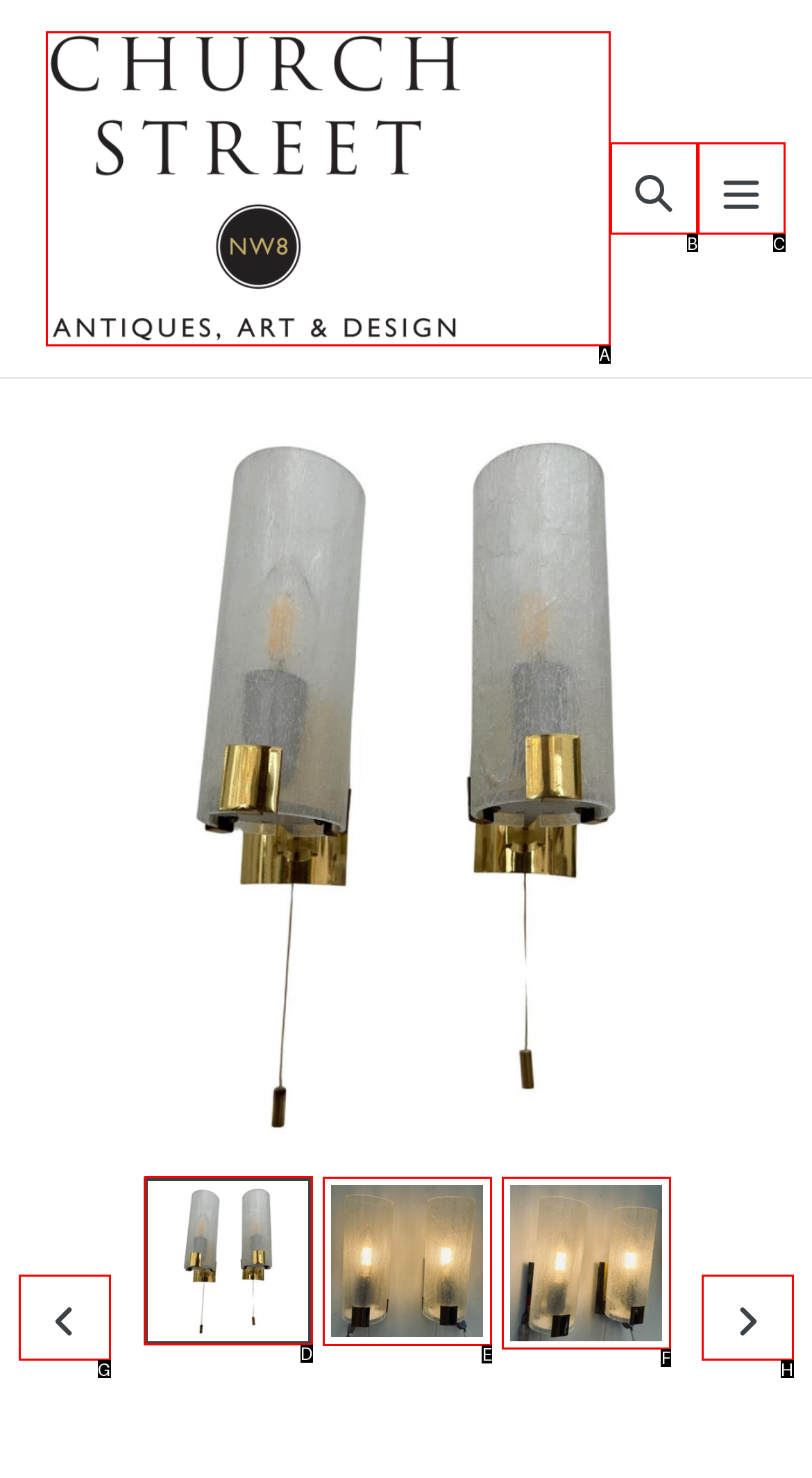Select the HTML element to finish the task: Load image into Gallery viewer Reply with the letter of the correct option.

D